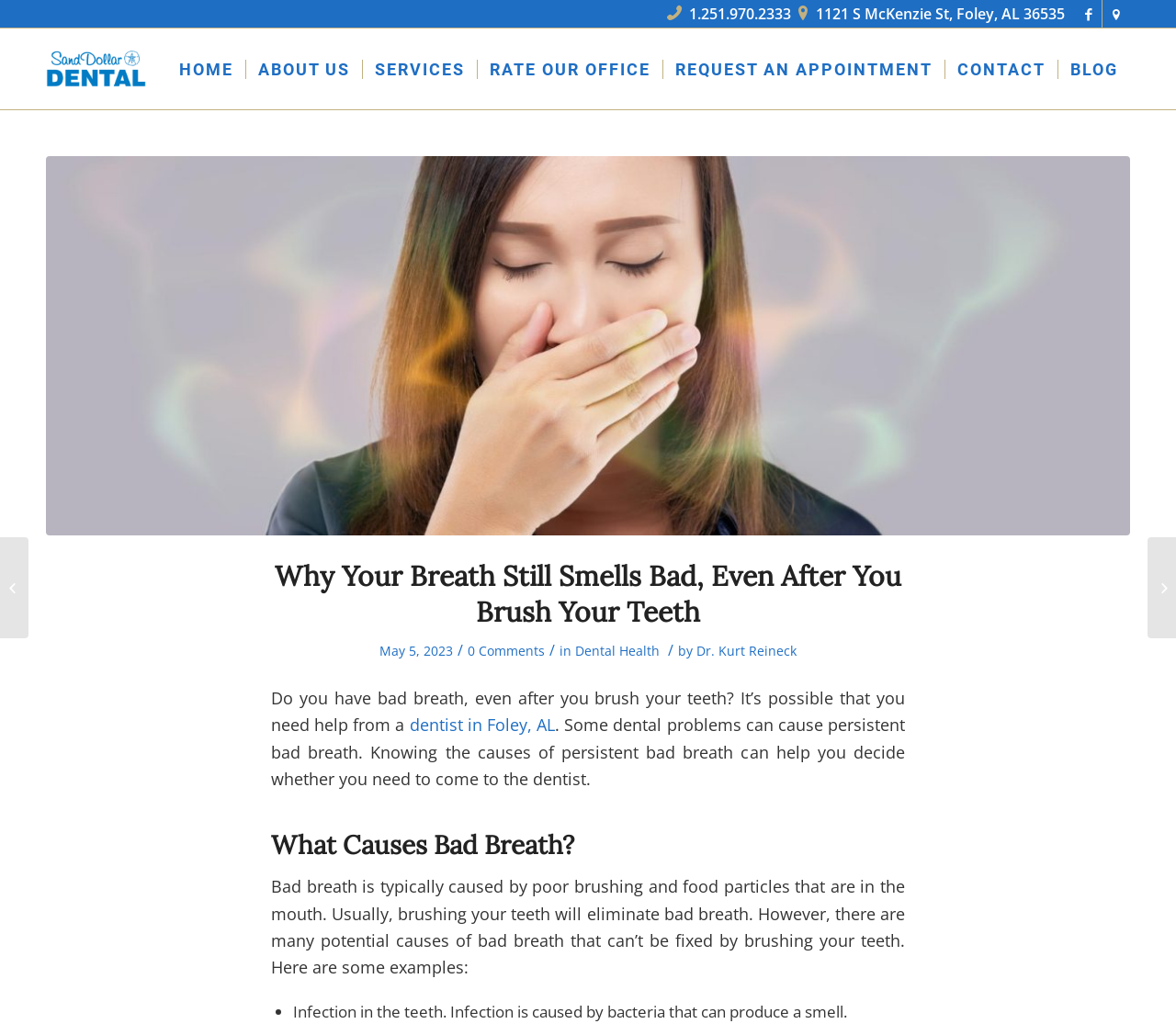Please find and report the bounding box coordinates of the element to click in order to perform the following action: "Read the blog post about scheduling dental appointments". The coordinates should be expressed as four float numbers between 0 and 1, in the format [left, top, right, bottom].

[0.976, 0.519, 1.0, 0.617]